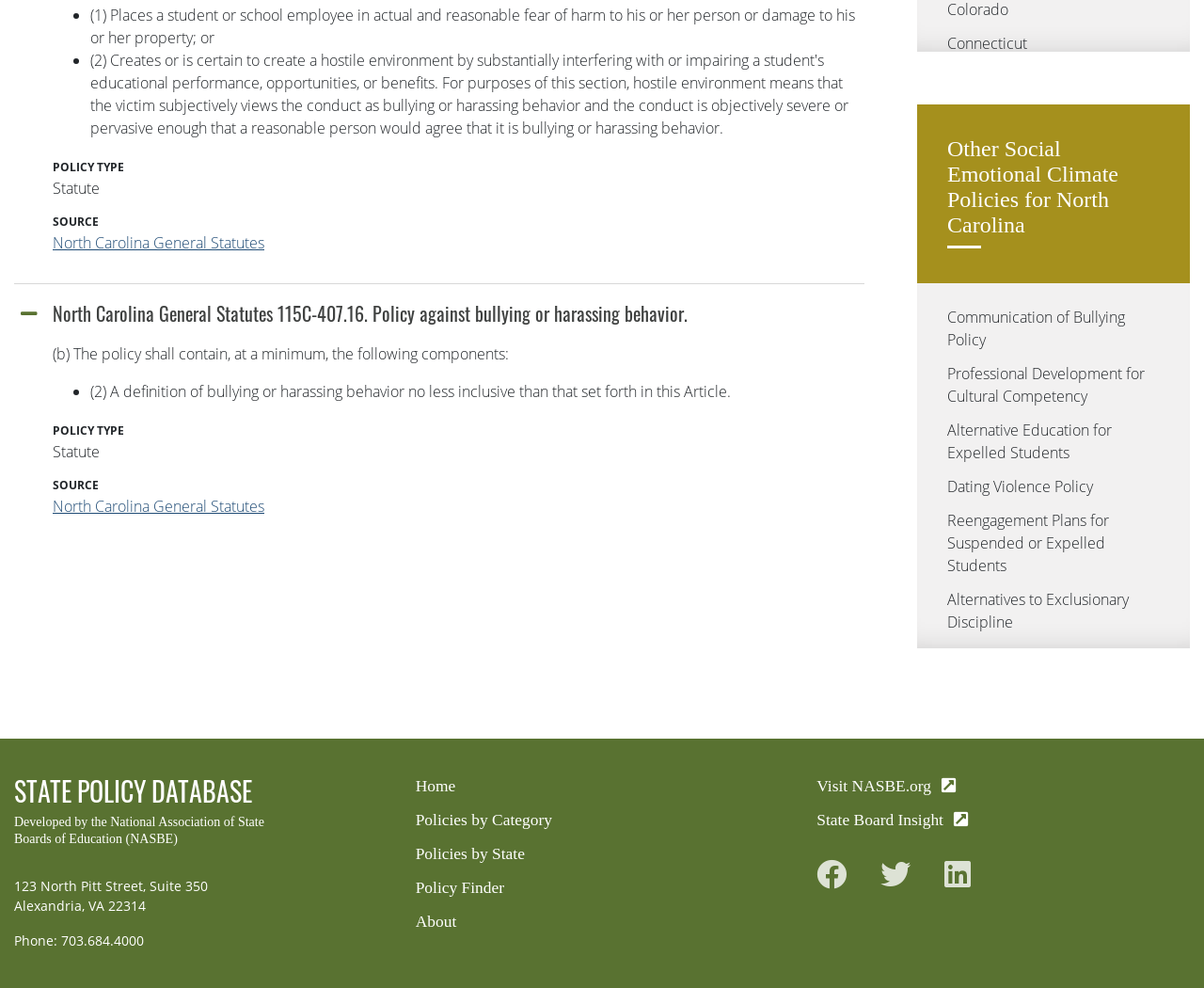Determine the bounding box coordinates for the HTML element mentioned in the following description: "Policy Finder". The coordinates should be a list of four floats ranging from 0 to 1, represented as [left, top, right, bottom].

[0.345, 0.888, 0.572, 0.907]